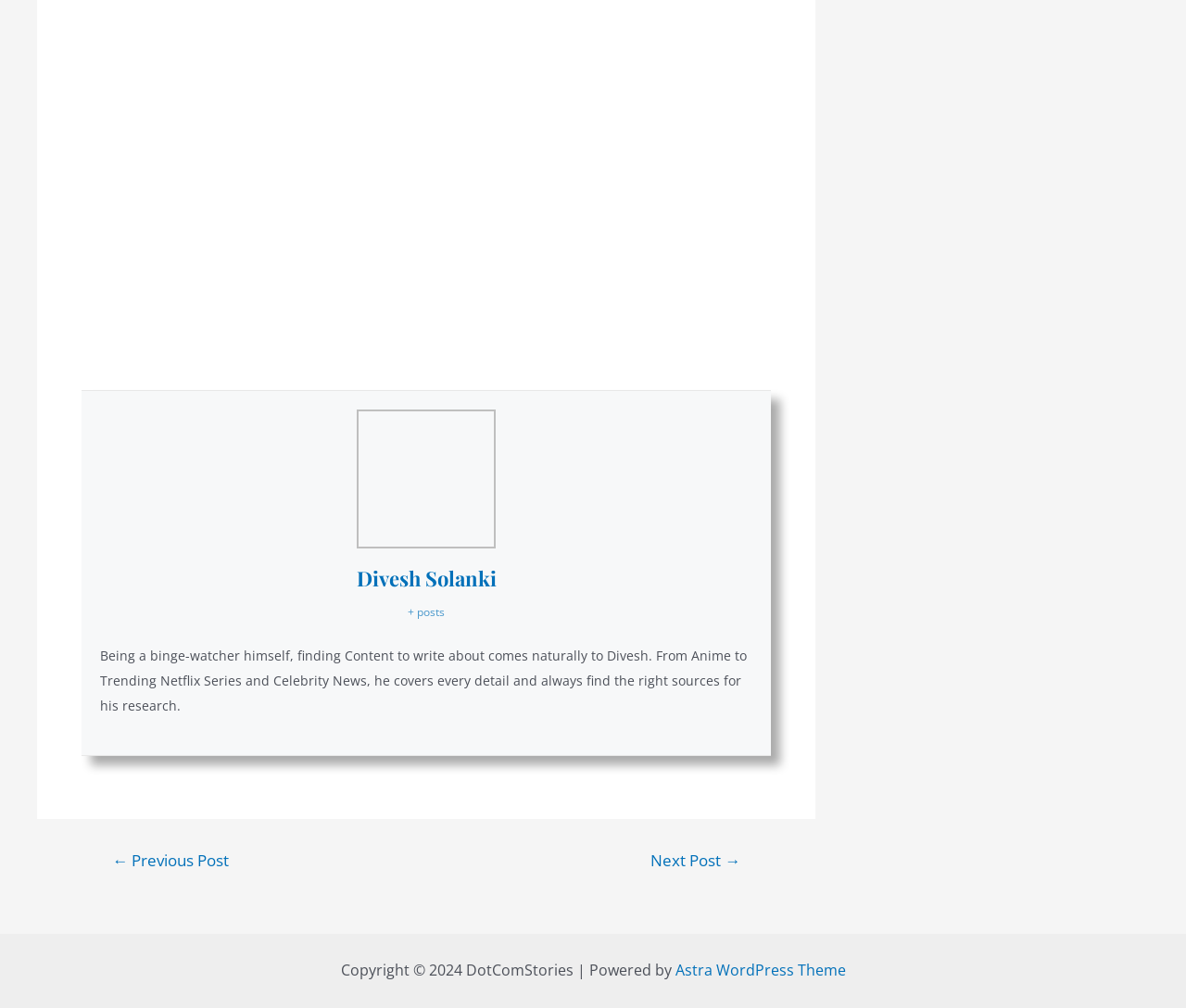What is the theme used to power the website?
From the screenshot, provide a brief answer in one word or phrase.

Astra WordPress Theme